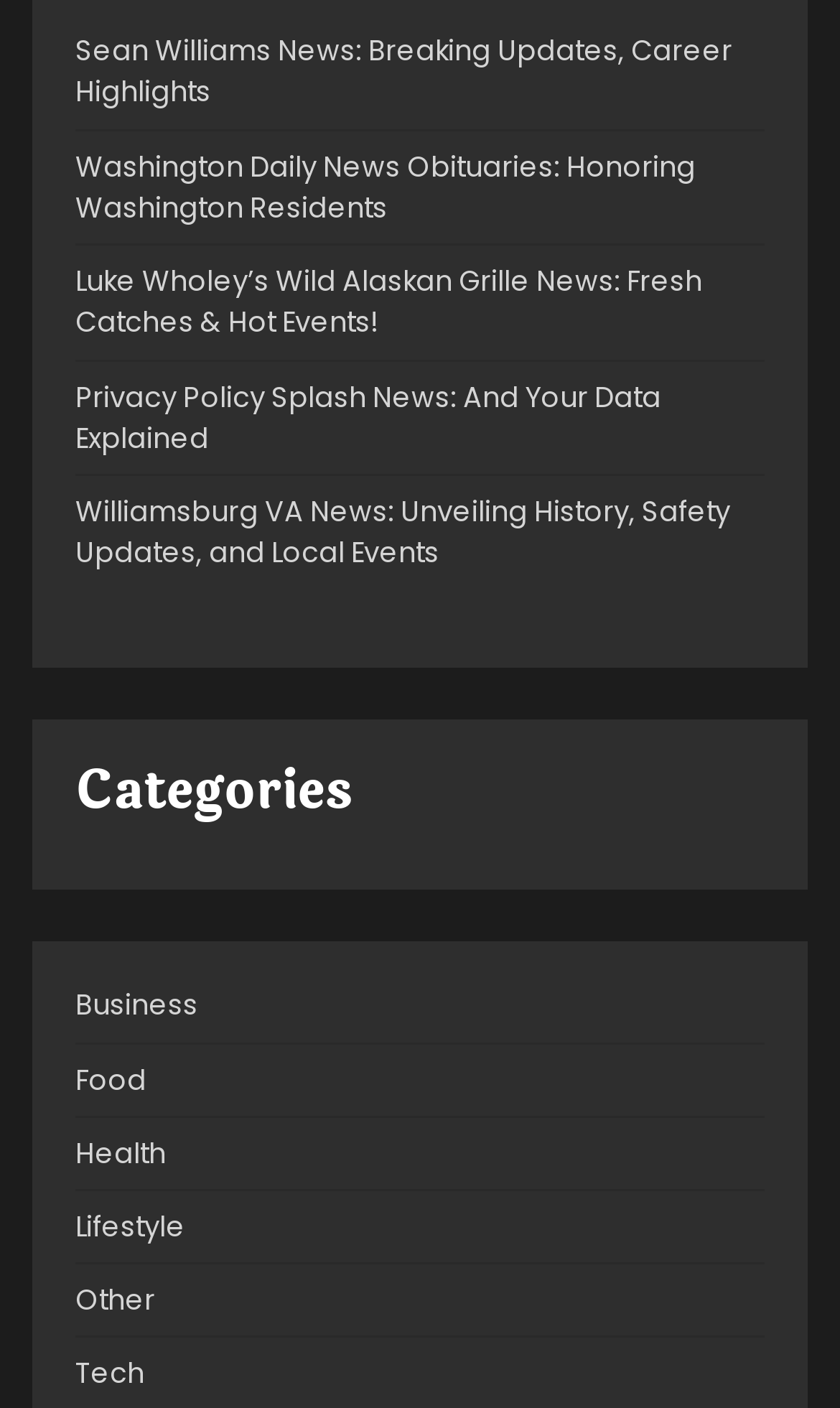Find and specify the bounding box coordinates that correspond to the clickable region for the instruction: "Explore Washington Daily News Obituaries".

[0.09, 0.105, 0.828, 0.16]